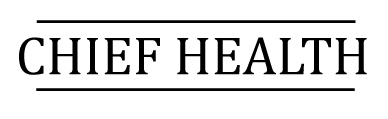Answer the question using only one word or a concise phrase: What is the background of the 'Chief Health' logo?

Clean, minimalistic